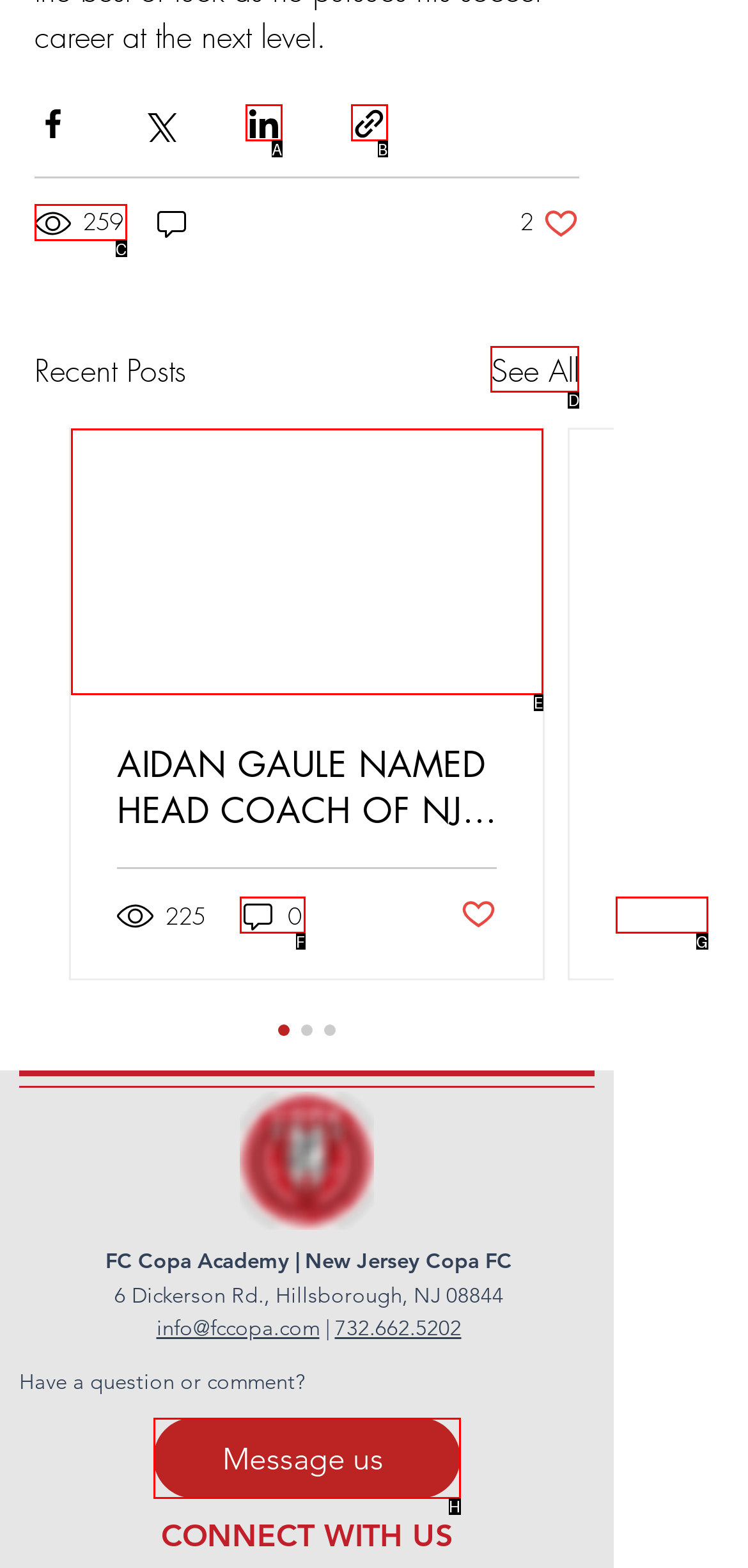Tell me which one HTML element I should click to complete the following task: See all posts Answer with the option's letter from the given choices directly.

D